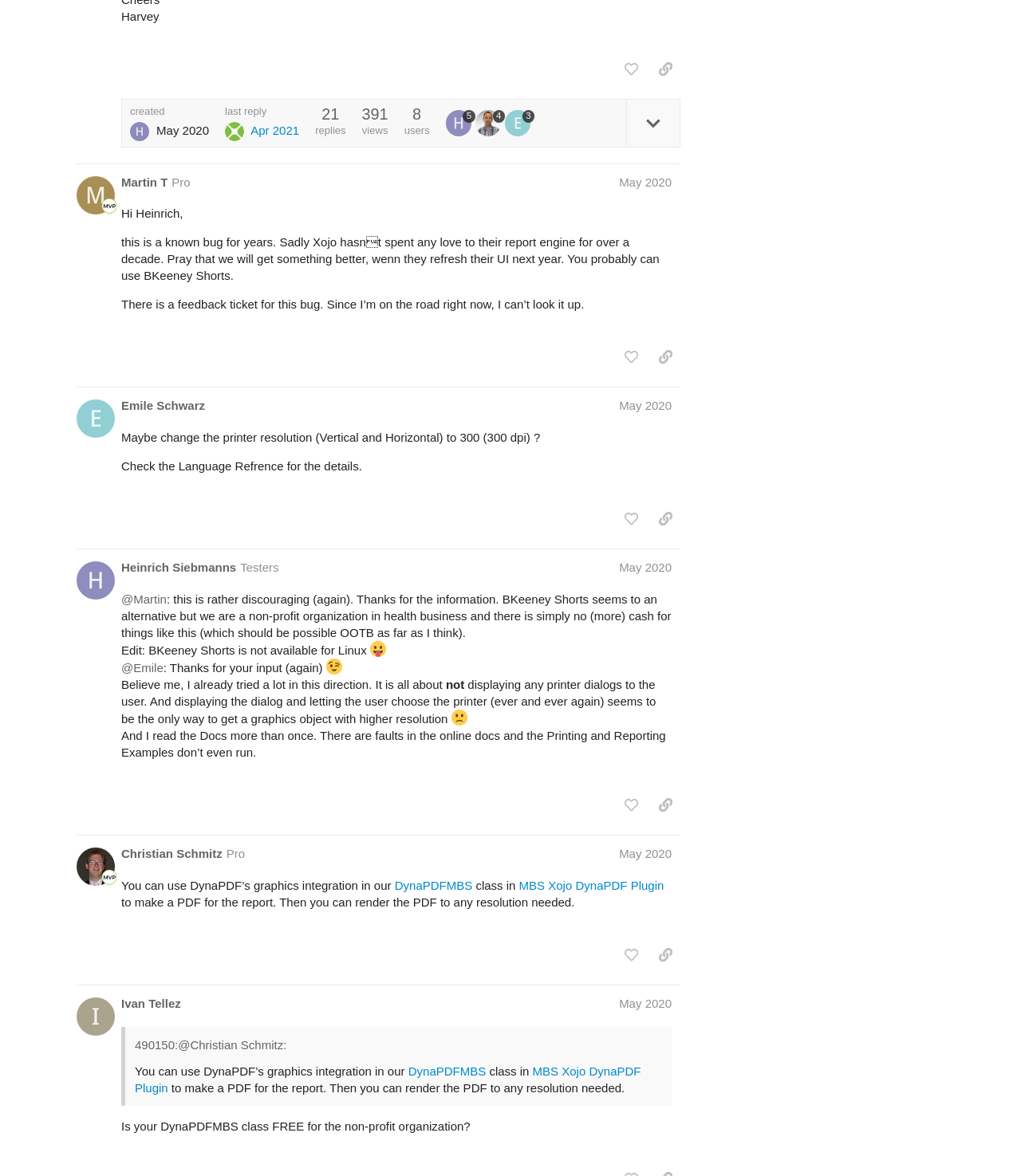Identify the bounding box for the UI element described as: "title="like this post"". The coordinates should be four float numbers between 0 and 1, i.e., [left, top, right, bottom].

[0.604, 0.292, 0.633, 0.316]